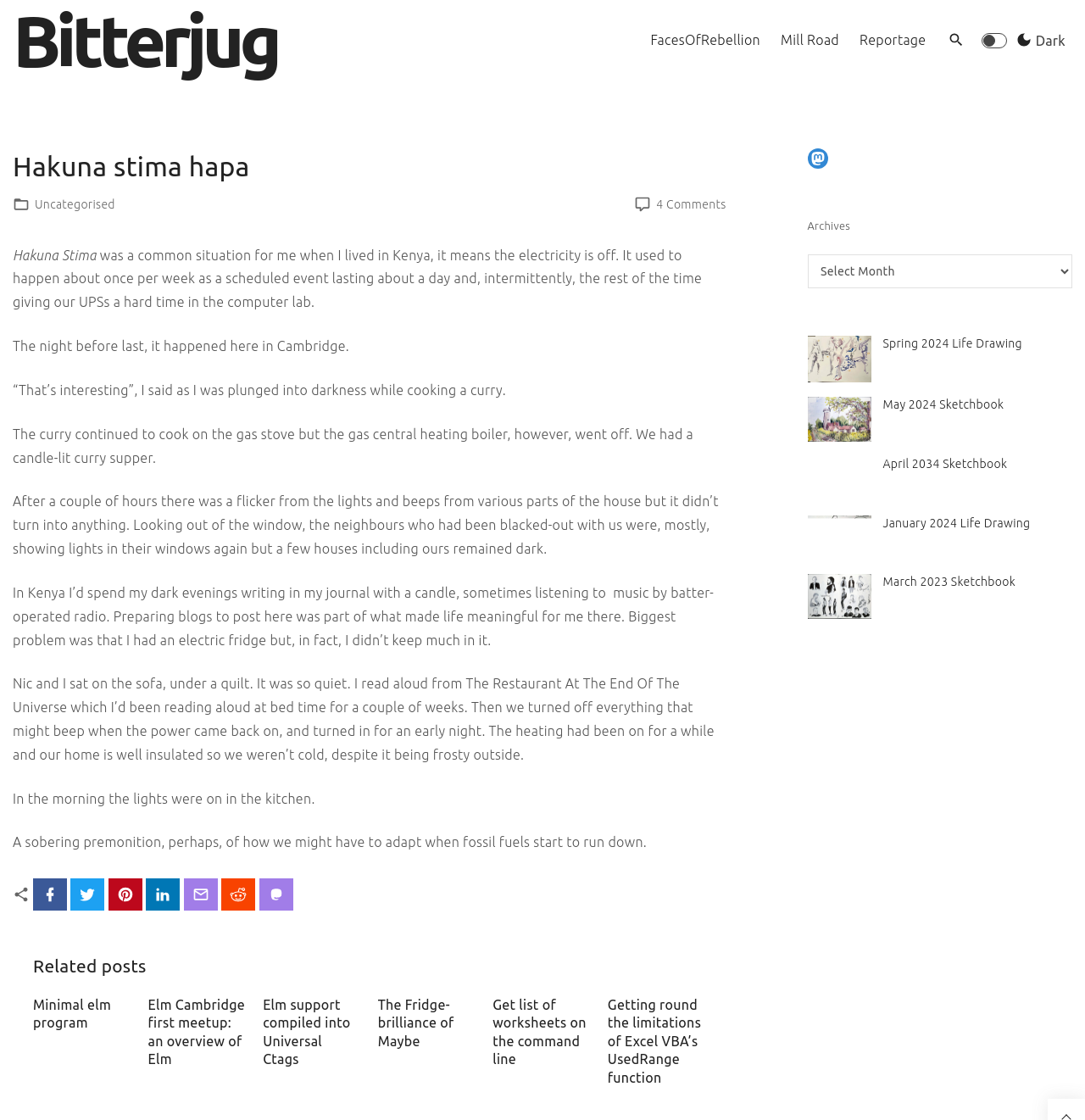Articulate a detailed summary of the webpage's content and design.

This webpage is a blog post titled "Hakuna stima hapa" with a subtitle "Bitterjug". At the top, there is a navigation menu with links to "FacesOfRebellion", "Mill Road", and "Reportage". Next to the navigation menu, there is a search dropdown toggler button with a small image icon. On the right side of the top section, there is a button to switch the color scheme with a dark mode option.

The main content of the blog post is a personal story about the author's experience with power outages in Kenya and Cambridge. The text is divided into several paragraphs, each describing a specific event or thought. The story is written in a conversational tone and includes some humorous remarks.

Below the main content, there is a section titled "Related posts" with five links to other blog posts, each with a brief title and a link to the full article.

On the right side of the page, there is a sidebar with links to social media platforms, including Facebook, Twitter, Pinterest, LinkedIn, Email, Reddit, and Mastodon, each with a small image icon. Below the social media links, there is a section titled "Archives" with a combobox to select a specific archive.

Further down the page, there are links to various sketchbooks and life drawing sessions, each with a small image icon. These links are organized by date, with the most recent ones at the top.

Throughout the page, there are several small images and icons, but no large images or graphics. The overall layout is clean and easy to read, with a focus on the written content.